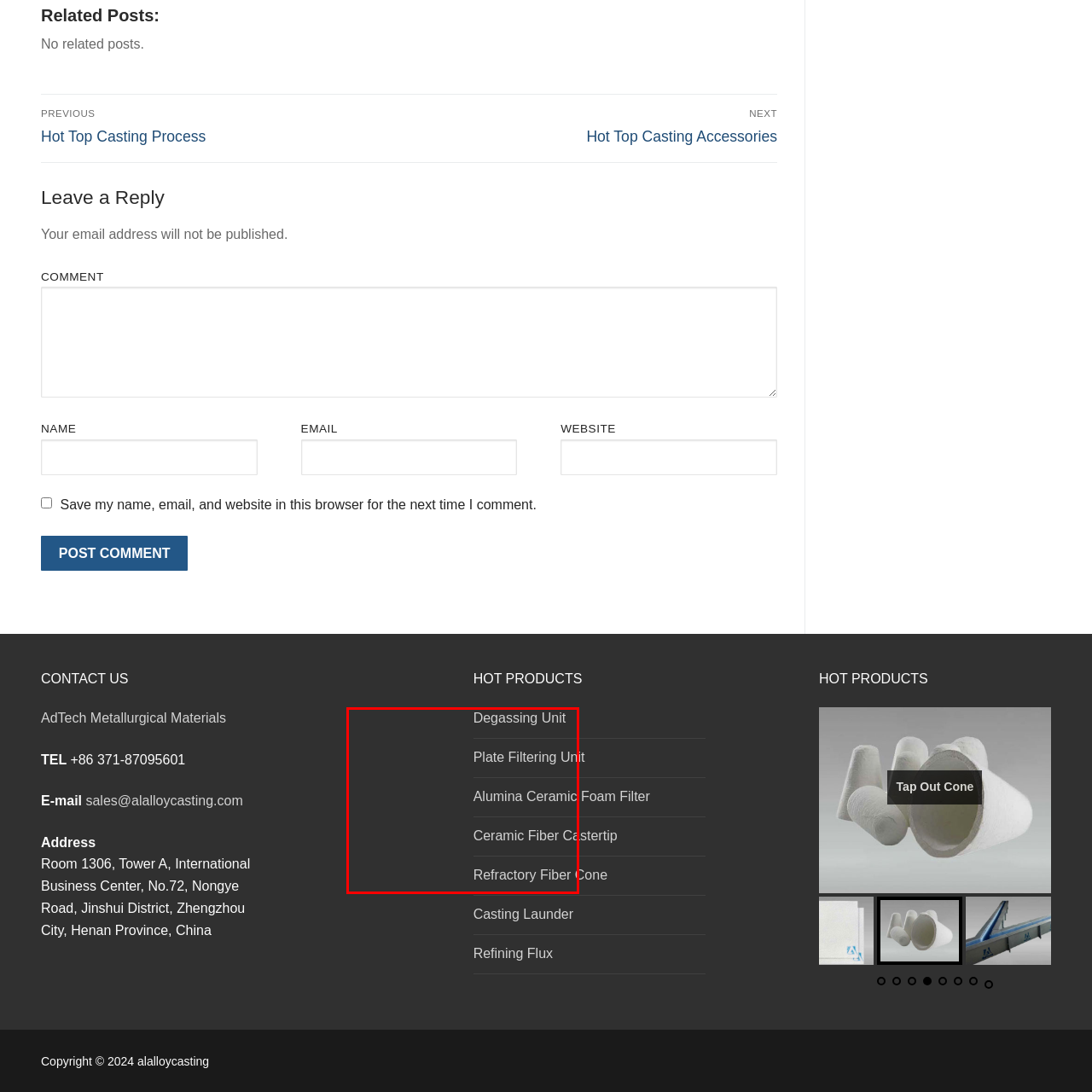View the part of the image marked by the red boundary and provide a one-word or short phrase answer to this question: 
What type of filter is the Alumina Ceramic Foam Filter?

Ceramic foam filter